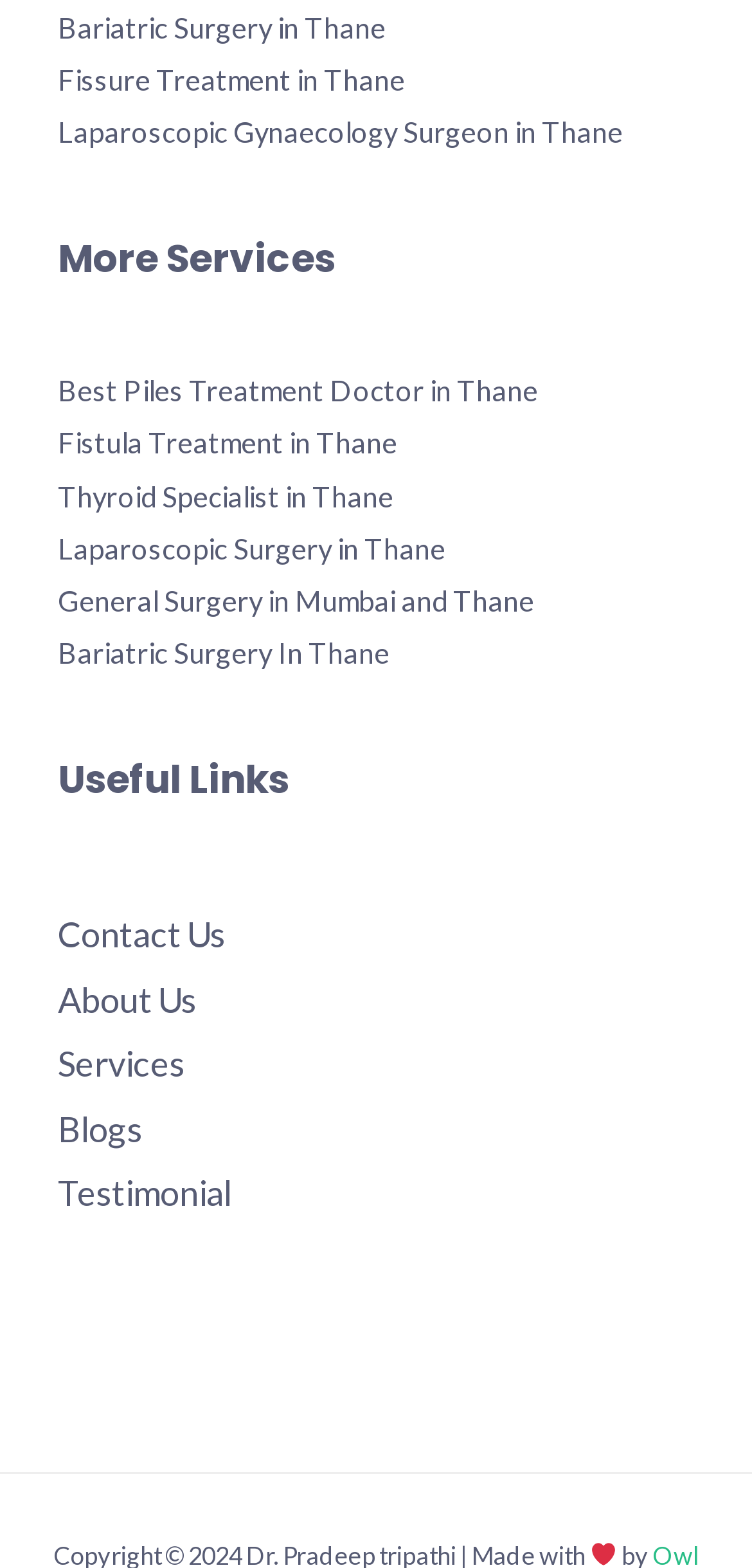Identify the bounding box coordinates of the clickable region to carry out the given instruction: "View Thyroid Specialist in Thane".

[0.077, 0.306, 0.523, 0.327]